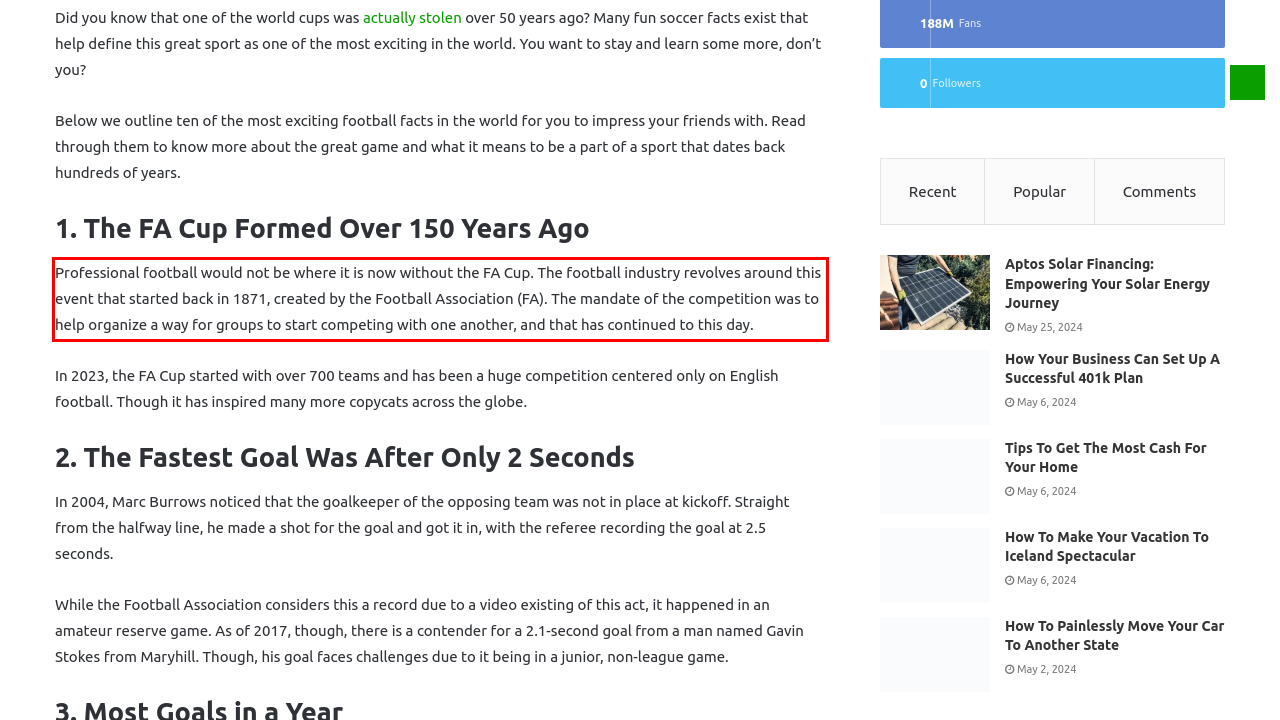Observe the screenshot of the webpage that includes a red rectangle bounding box. Conduct OCR on the content inside this red bounding box and generate the text.

Professional football would not be where it is now without the FA Cup. The football industry revolves around this event that started back in 1871, created by the Football Association (FA). The mandate of the competition was to help organize a way for groups to start competing with one another, and that has continued to this day.